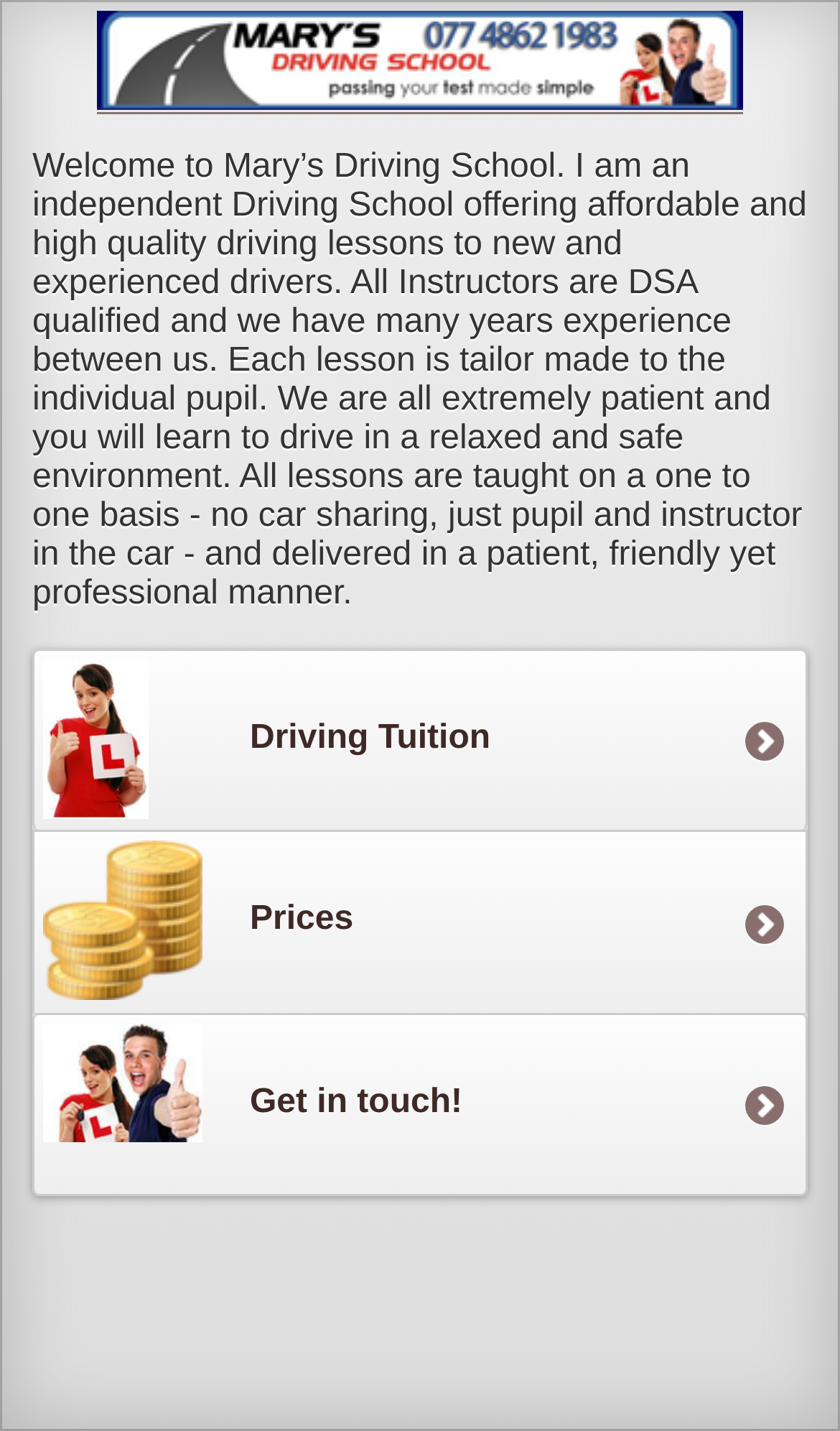With reference to the screenshot, provide a detailed response to the question below:
How many students are in a lesson?

According to the StaticText element, each lesson is taught on a one-to-one basis, meaning there is only one student per lesson.